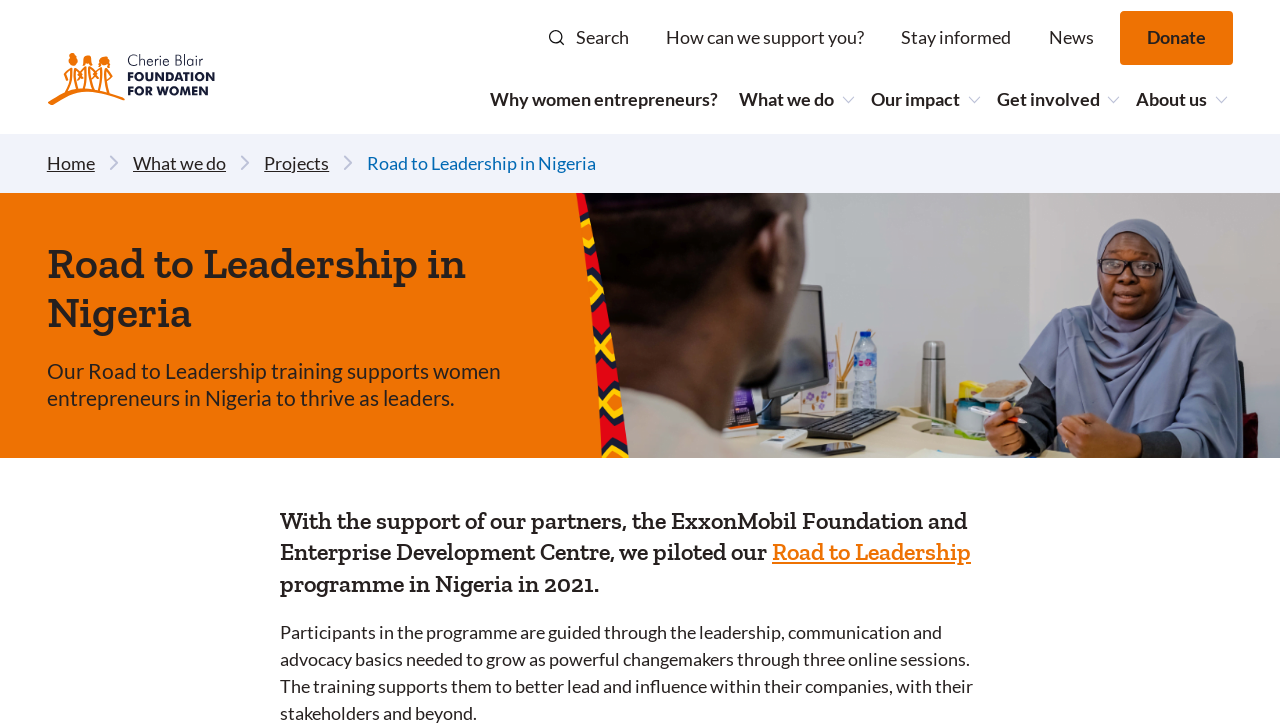Identify the bounding box coordinates of the clickable region required to complete the instruction: "Learn about the Road to Leadership programme". The coordinates should be given as four float numbers within the range of 0 and 1, i.e., [left, top, right, bottom].

[0.603, 0.738, 0.759, 0.778]